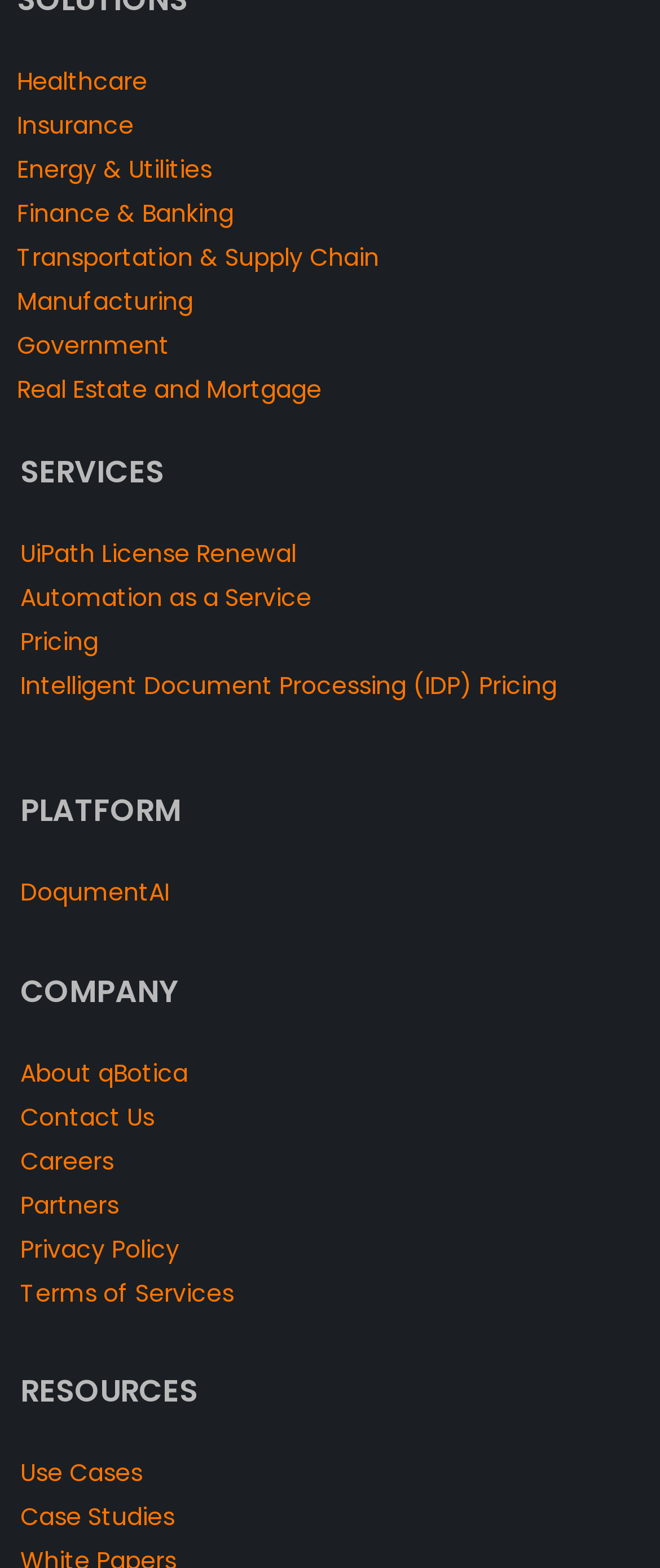Determine the bounding box coordinates for the element that should be clicked to follow this instruction: "Contact 'Inclusive Senior Care, LLC'". The coordinates should be given as four float numbers between 0 and 1, in the format [left, top, right, bottom].

None